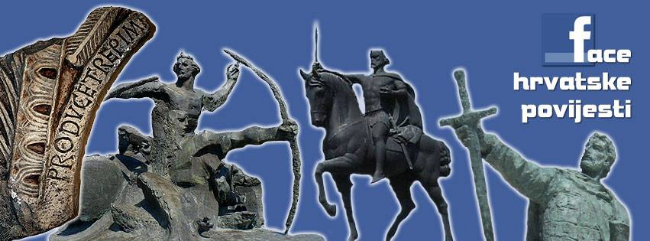Break down the image and describe each part extensively.

The image titled "Face Hrvatske Povijesti" creatively integrates historical themes with modern social media, showcasing significant figures and symbols from Croatian history. Prominently displayed are various sculptures depicting heroic characters and events, including a stylized feather symbolizing communication and expression. The background features a bold blue color, enhancing the visual impact and drawing attention to the figures. In the top right corner, the Facebook logo introduces the digital context of the project, highlighting the innovative use of social media in educational settings. This image represents a project where students created biographical profiles of Croatian medieval dukes and kings for a Facebook page, merging history with technology to engage learners in a contemporary manner.